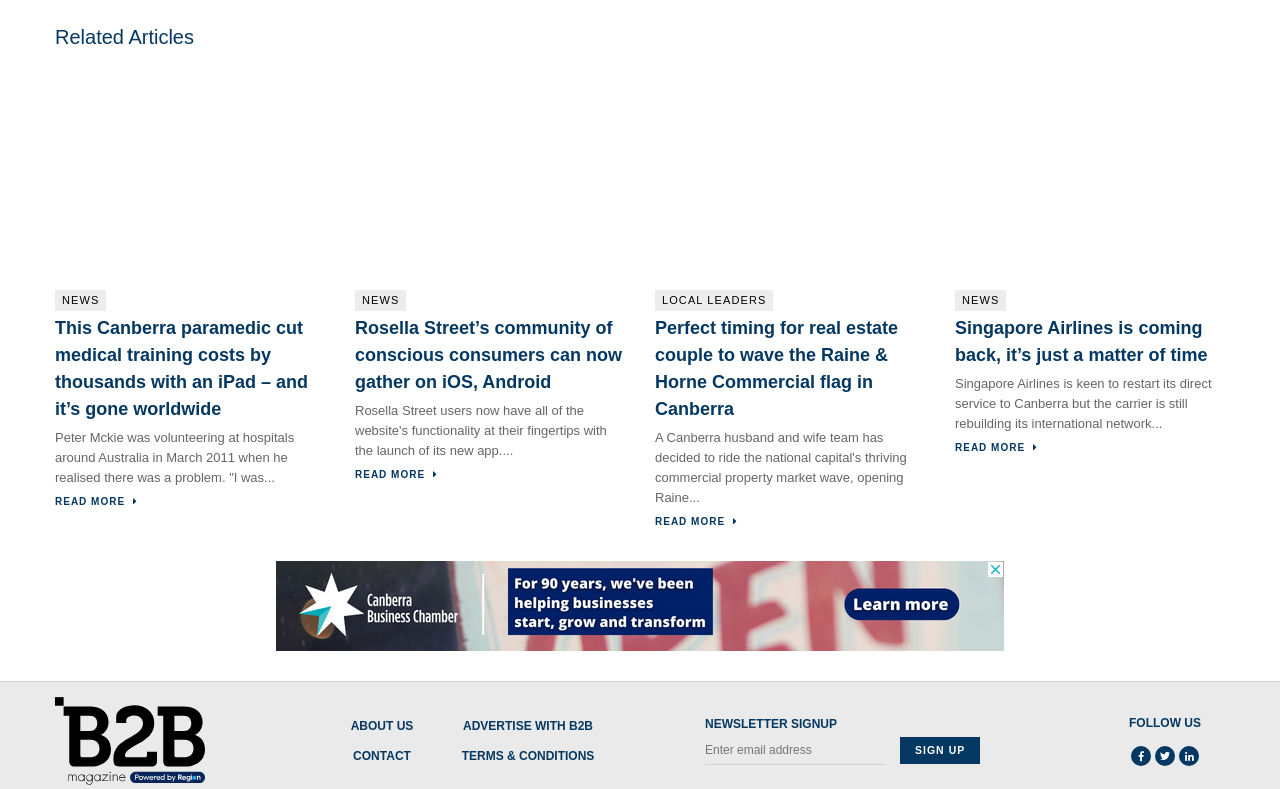Please locate the bounding box coordinates of the region I need to click to follow this instruction: "Send an email to 'info@reachadvocacy.net'".

None